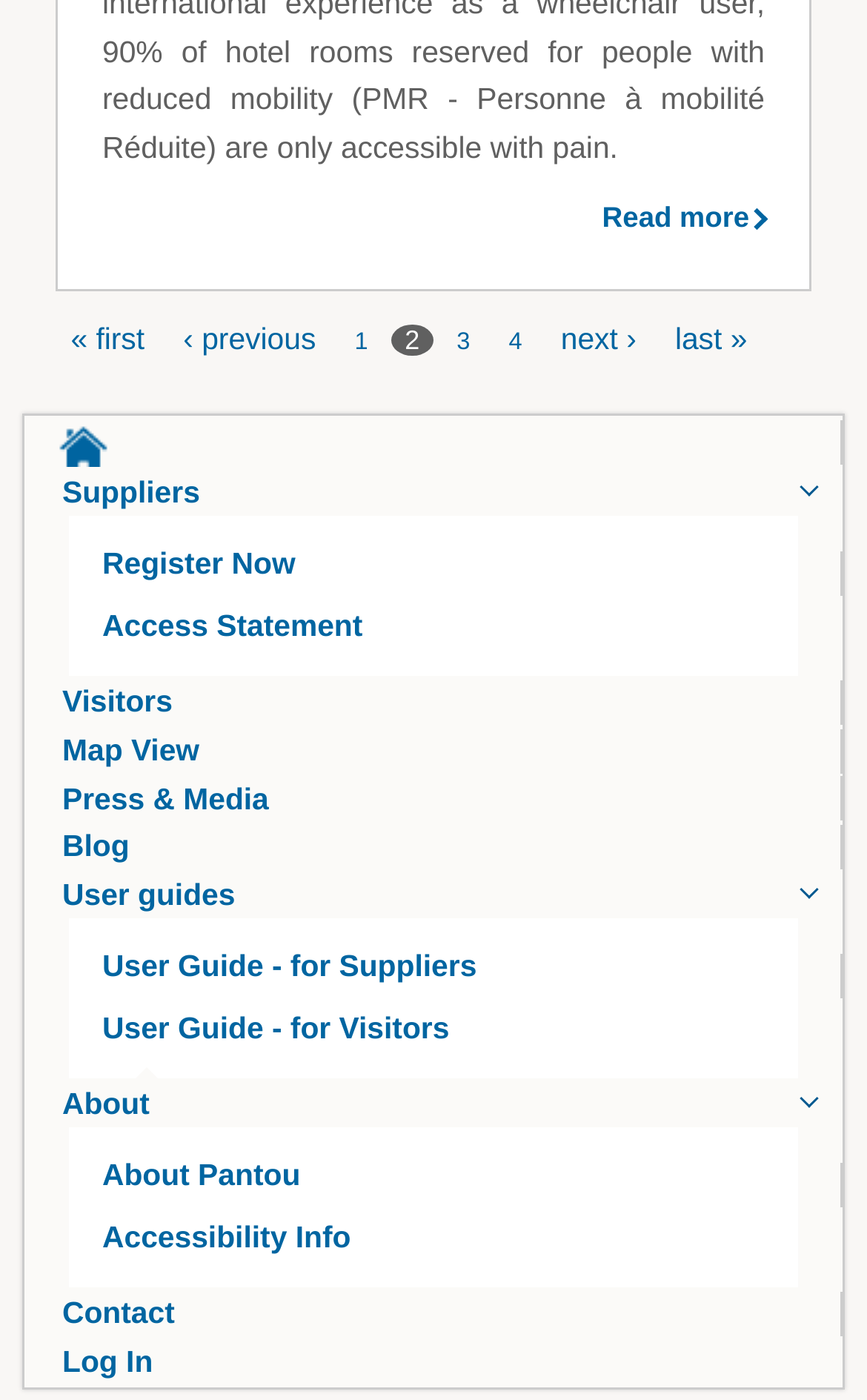Provide a short answer to the following question with just one word or phrase: What is the 'Pages' heading related to?

Pagination